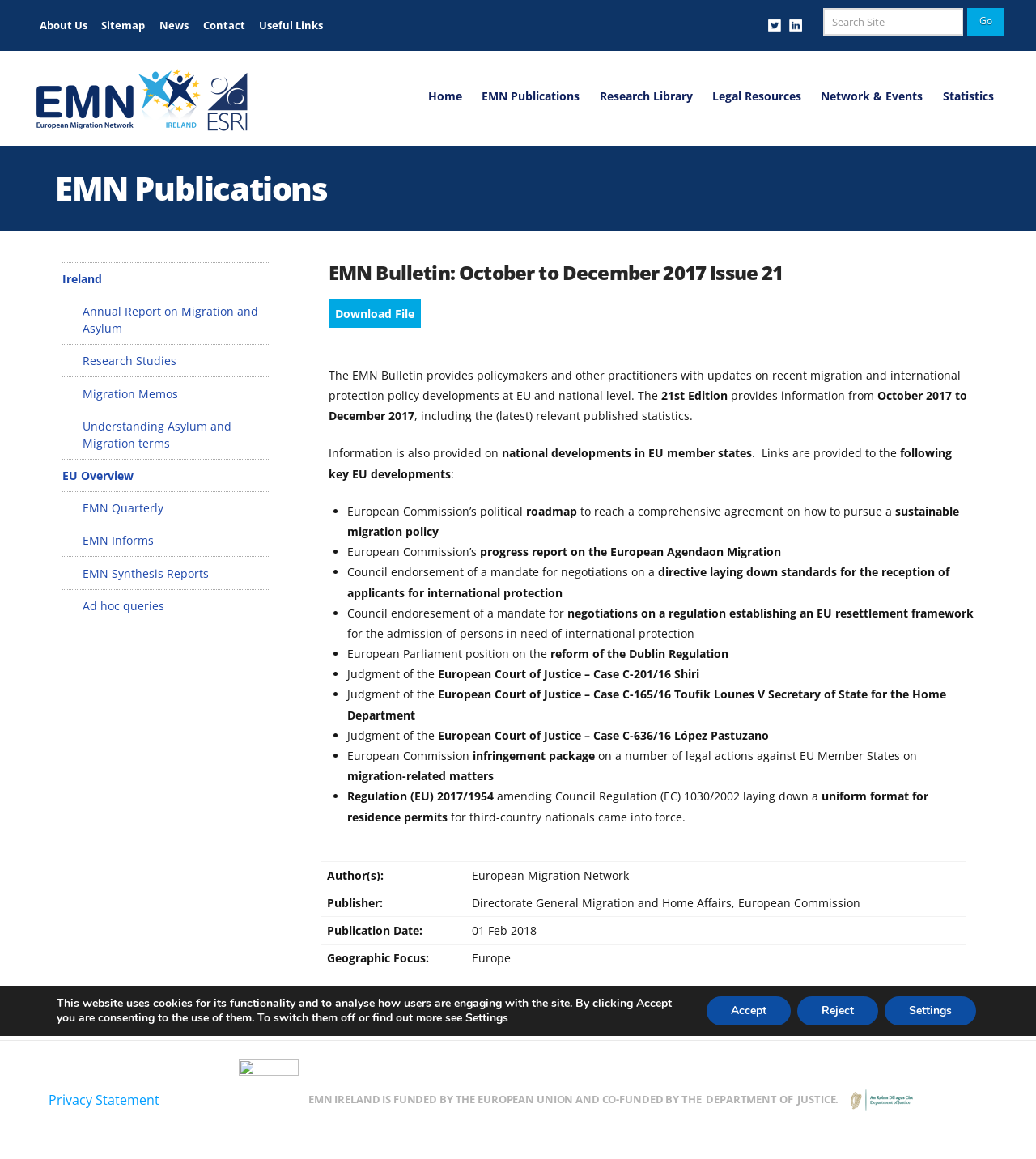Answer the question using only one word or a concise phrase: What is the purpose of the EMN Bulletin?

Provide updates on migration policy developments